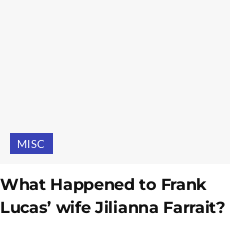Offer an in-depth description of the image.

This image features a heading titled "What Happened to Frank Lucas’ wife Jilianna Farrait?" prominently displayed, suggesting a focus on the life and circumstances of Jilianna Farrait, who is known for her association with the infamous figure Frank Lucas. Below the heading is a link labeled "MISC," indicating additional related content. The design is simple yet effective, drawing attention to the intriguing subject matter, which likely explores themes of personal history and notoriety connected to her marriage and the broader narrative surrounding Frank Lucas.